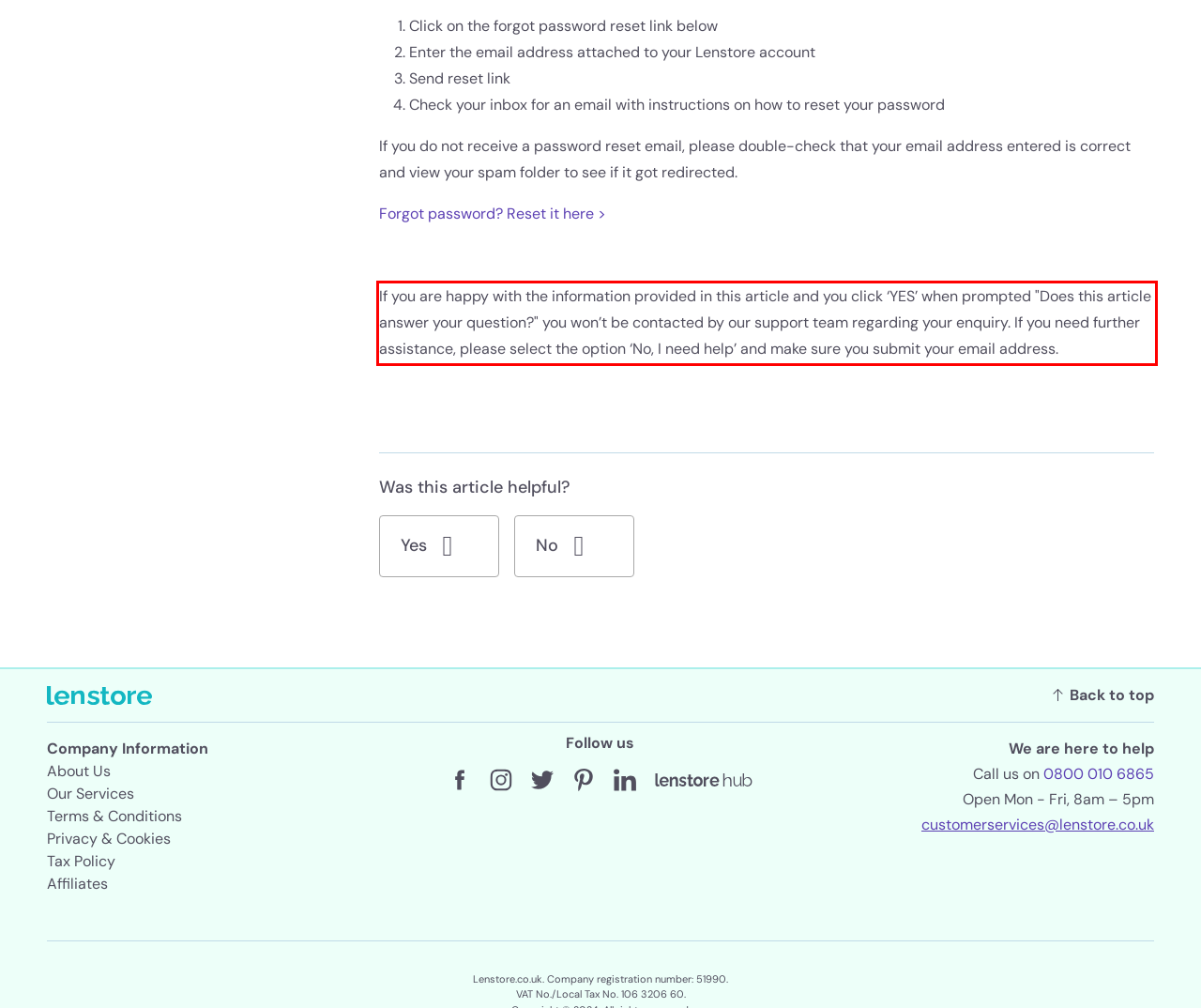The screenshot you have been given contains a UI element surrounded by a red rectangle. Use OCR to read and extract the text inside this red rectangle.

If you are happy with the information provided in this article and you click ‘YES’ when prompted "Does this article answer your question?" you won’t be contacted by our support team regarding your enquiry. If you need further assistance, please select the option ‘No, I need help’ and make sure you submit your email address.